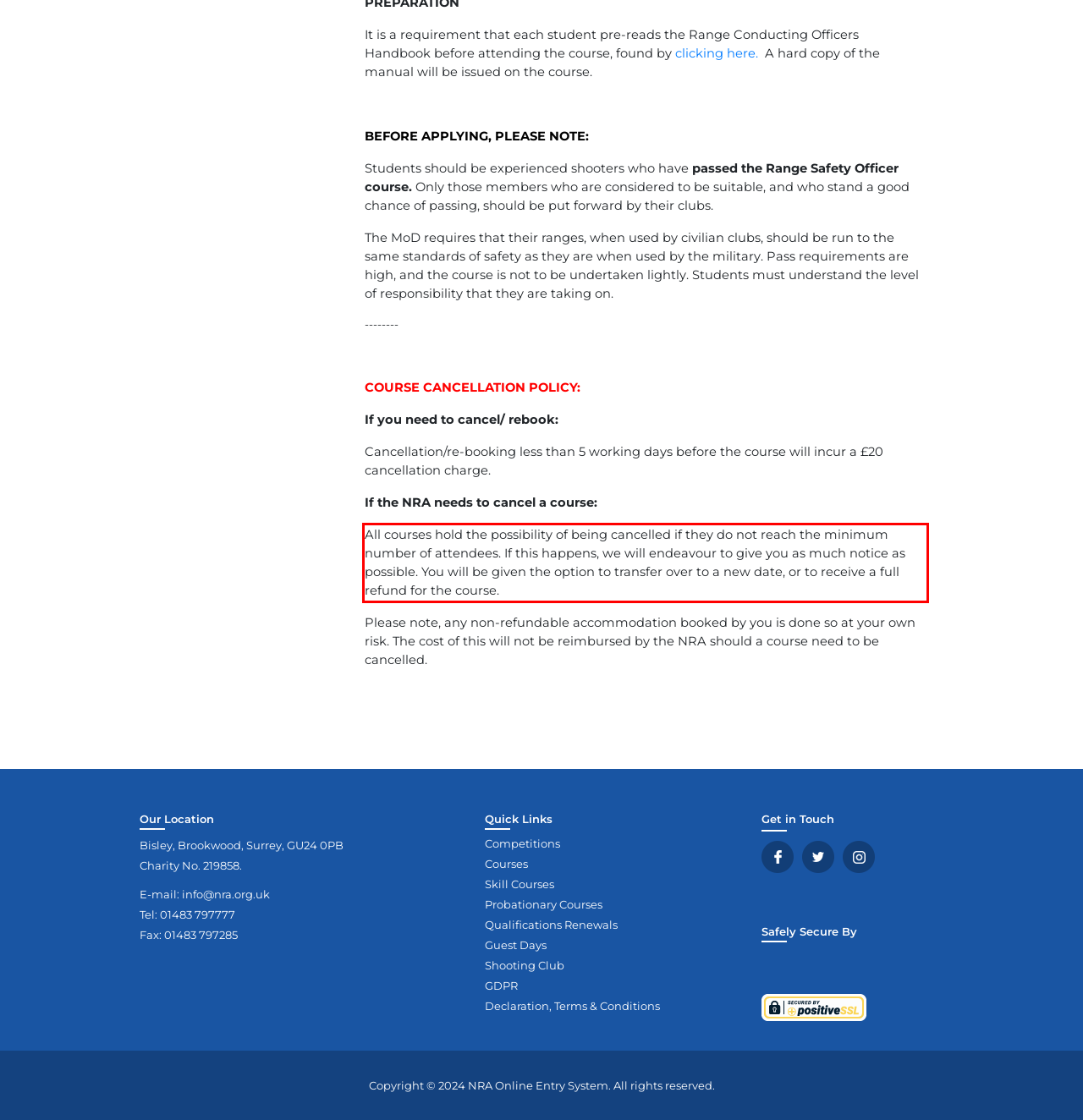You are looking at a screenshot of a webpage with a red rectangle bounding box. Use OCR to identify and extract the text content found inside this red bounding box.

All courses hold the possibility of being cancelled if they do not reach the minimum number of attendees. If this happens, we will endeavour to give you as much notice as possible. You will be given the option to transfer over to a new date, or to receive a full refund for the course.